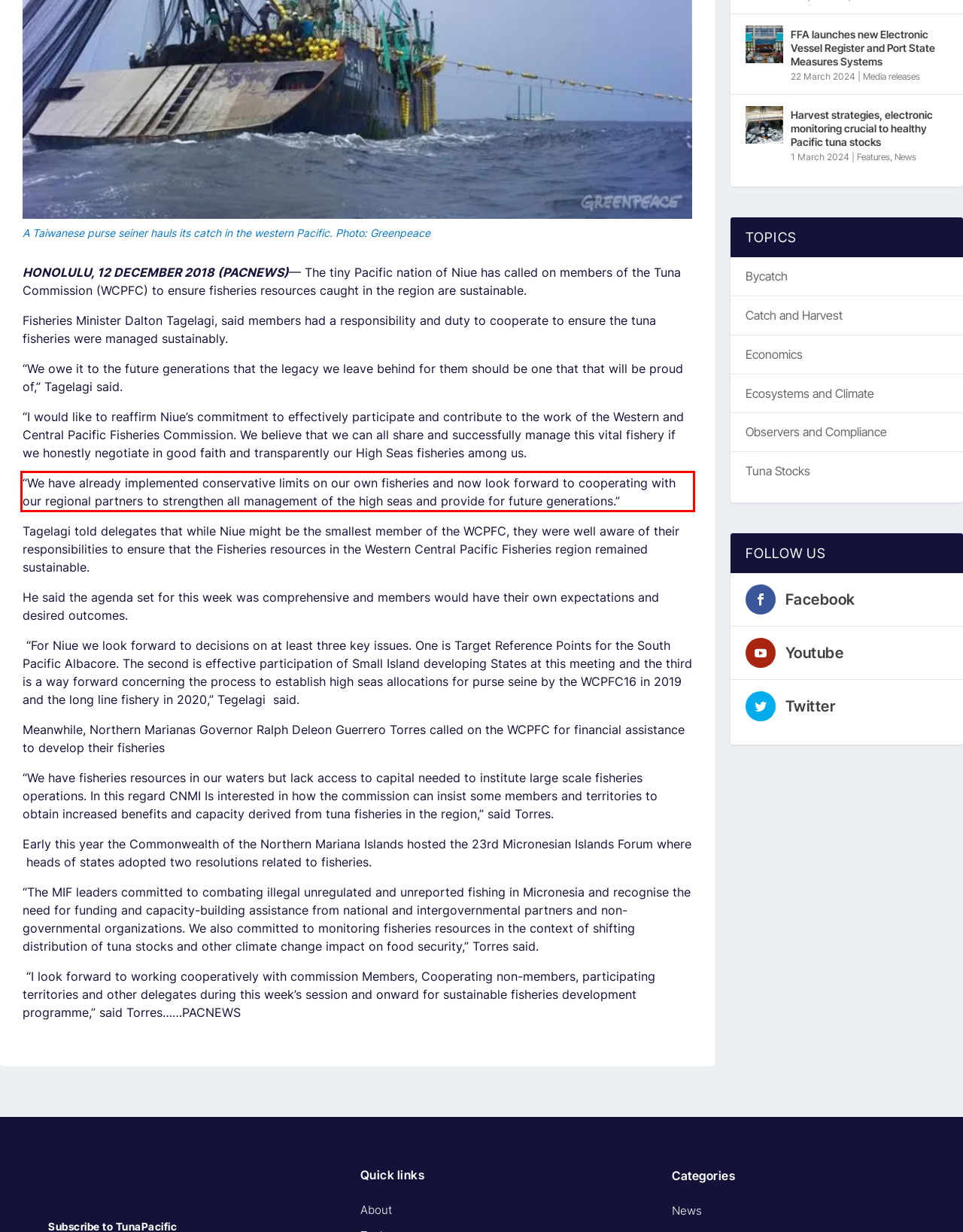Your task is to recognize and extract the text content from the UI element enclosed in the red bounding box on the webpage screenshot.

“We have already implemented conservative limits on our own fisheries and now look forward to cooperating with our regional partners to strengthen all management of the high seas and provide for future generations.”